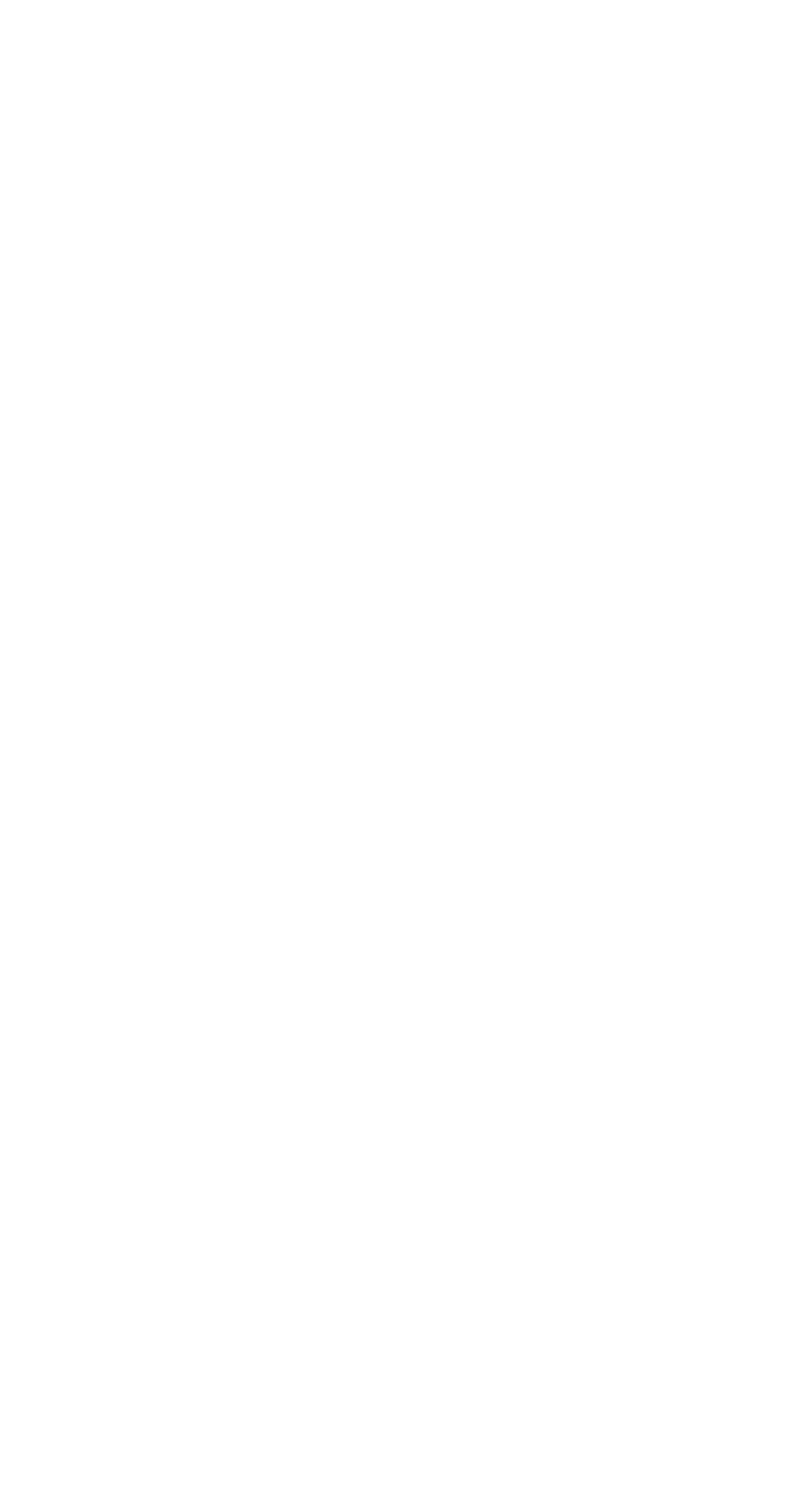Show me the bounding box coordinates of the clickable region to achieve the task as per the instruction: "View Offices".

[0.077, 0.626, 0.203, 0.651]